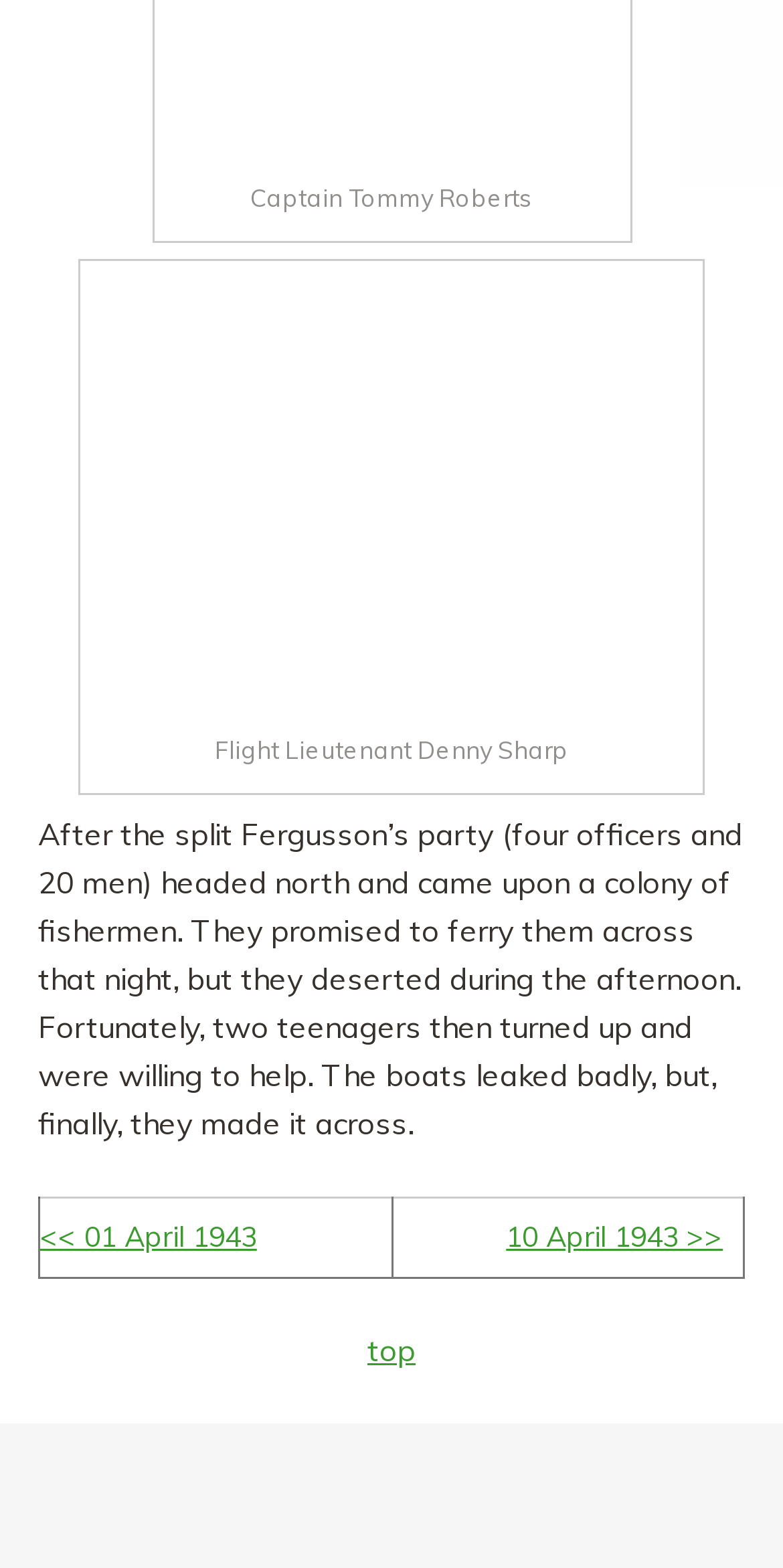Given the element description (+39) 335 409182, predict the bounding box coordinates for the UI element in the webpage screenshot. The format should be (top-left x, top-left y, bottom-right x, bottom-right y), and the values should be between 0 and 1.

None